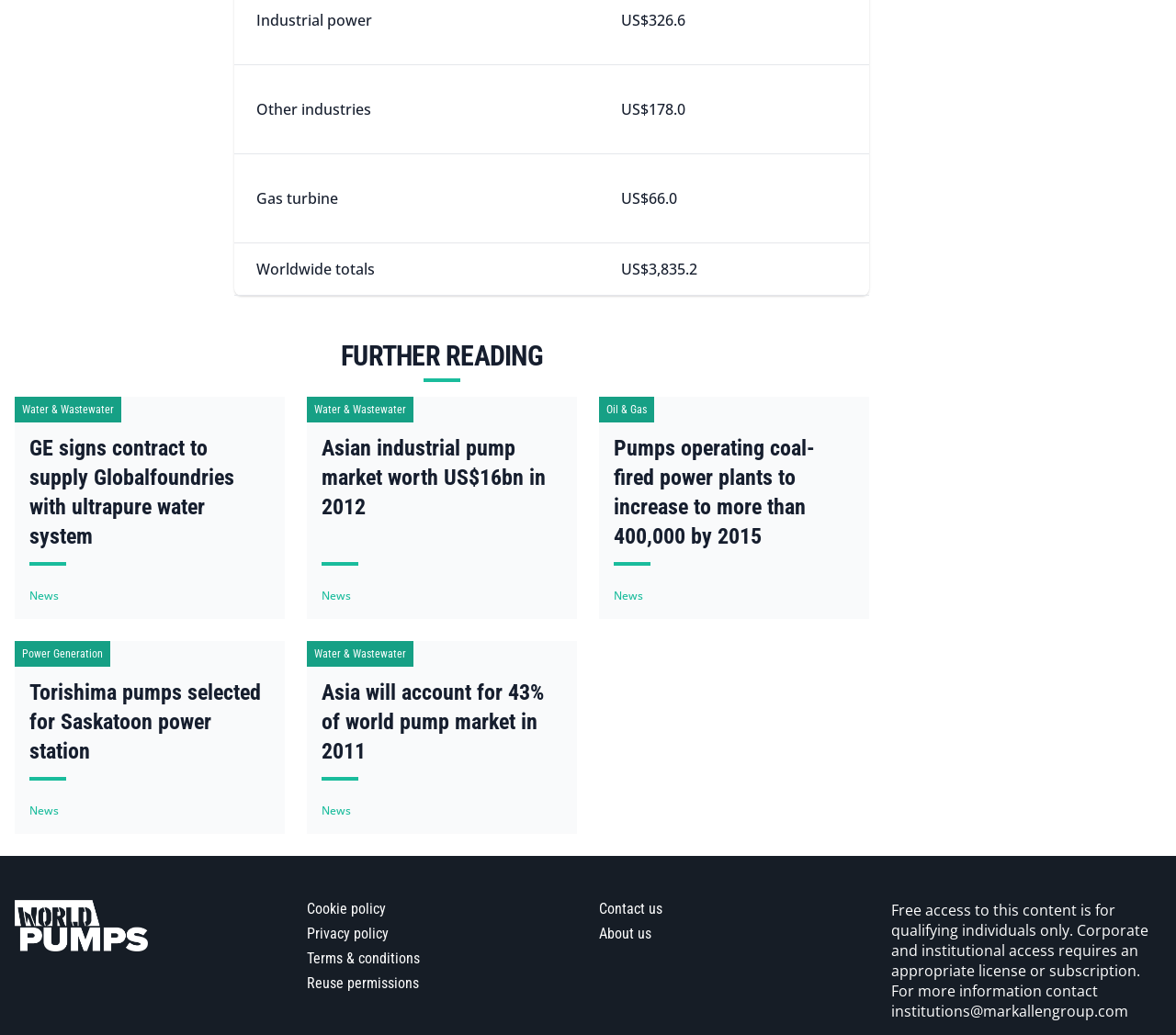Given the following UI element description: "Contact us", find the bounding box coordinates in the webpage screenshot.

[0.509, 0.87, 0.563, 0.886]